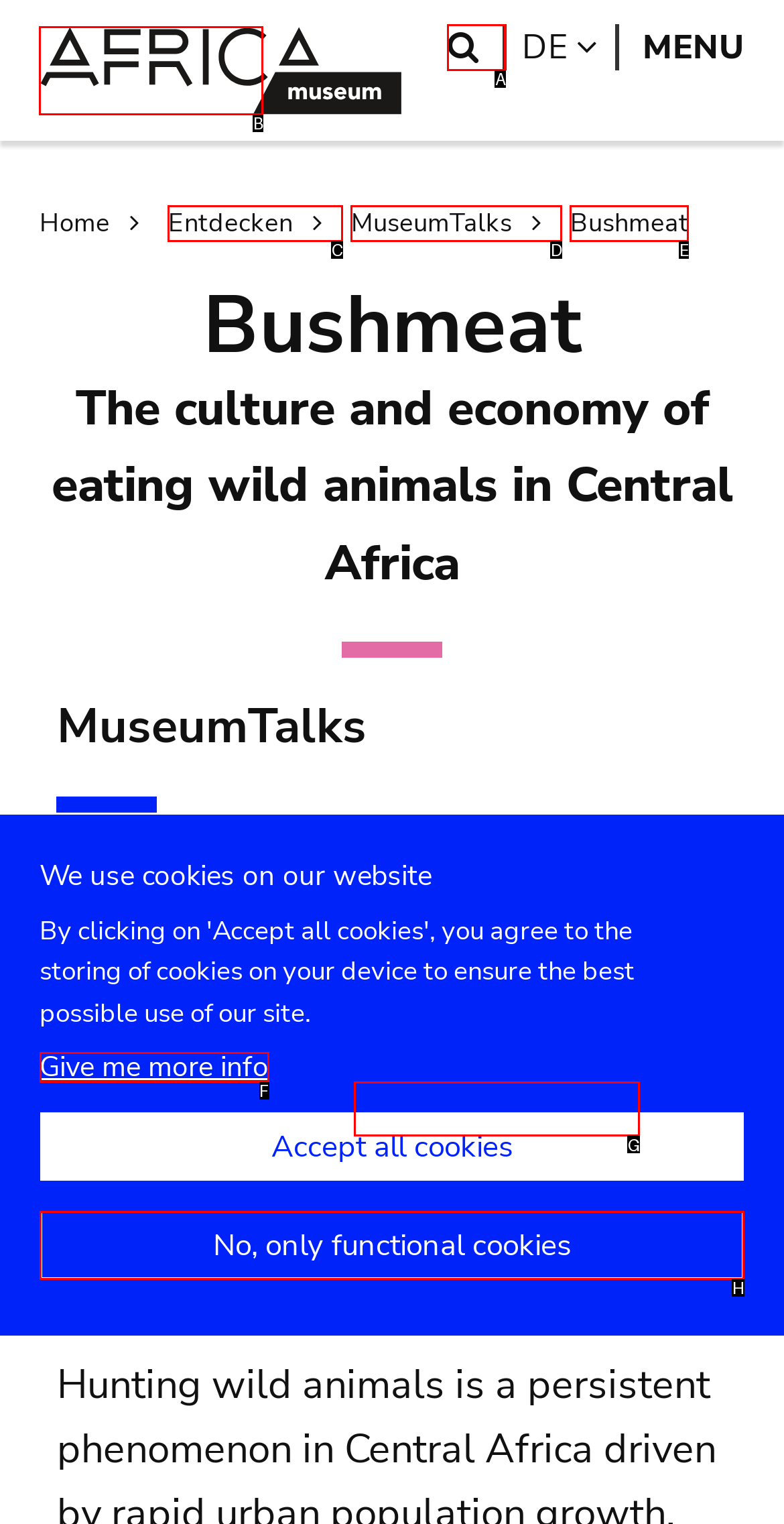From the given choices, determine which HTML element aligns with the description: Give me more info Respond with the letter of the appropriate option.

F